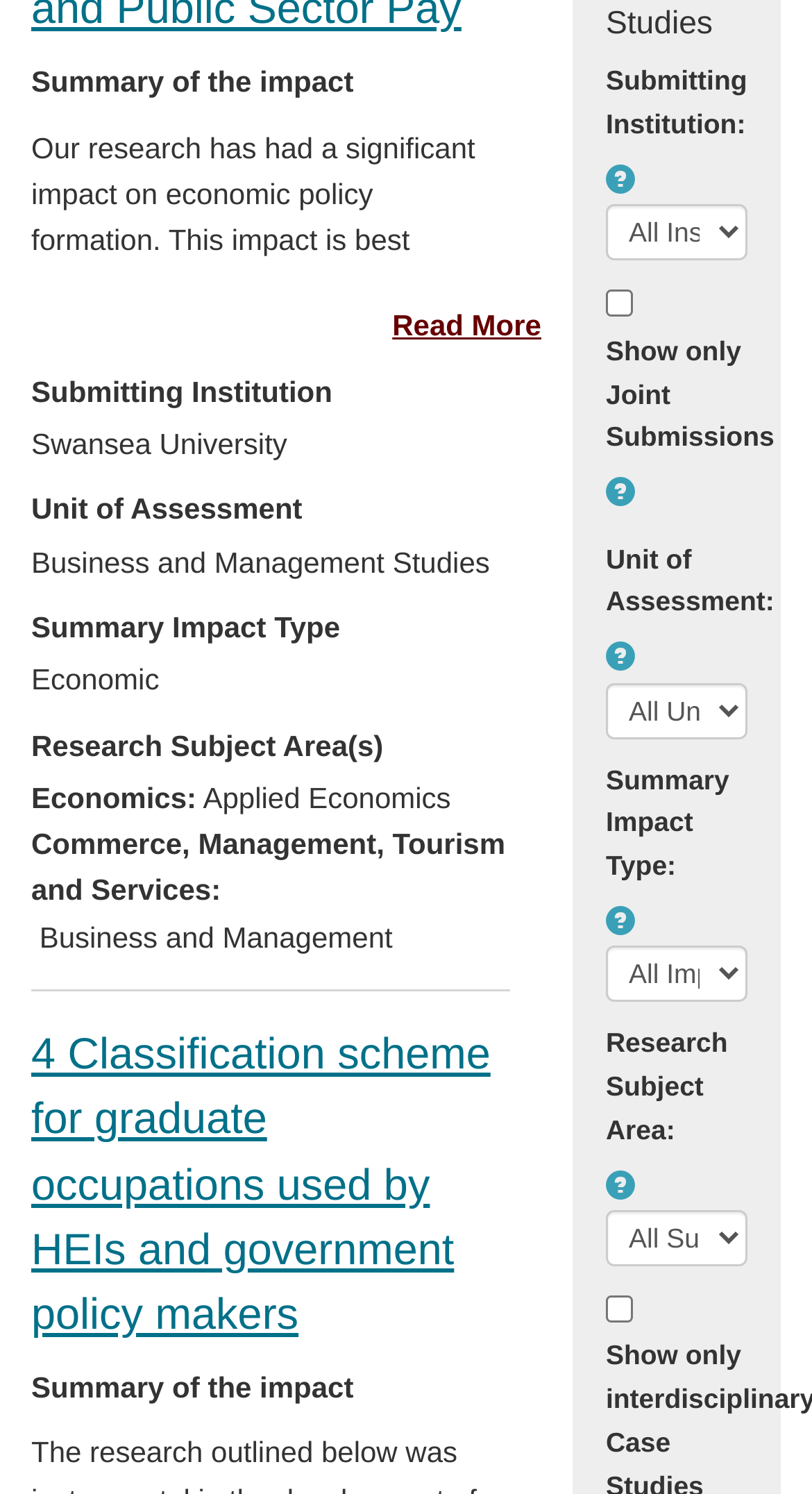Pinpoint the bounding box coordinates of the element that must be clicked to accomplish the following instruction: "Show only joint submissions". The coordinates should be in the format of four float numbers between 0 and 1, i.e., [left, top, right, bottom].

[0.746, 0.194, 0.779, 0.212]